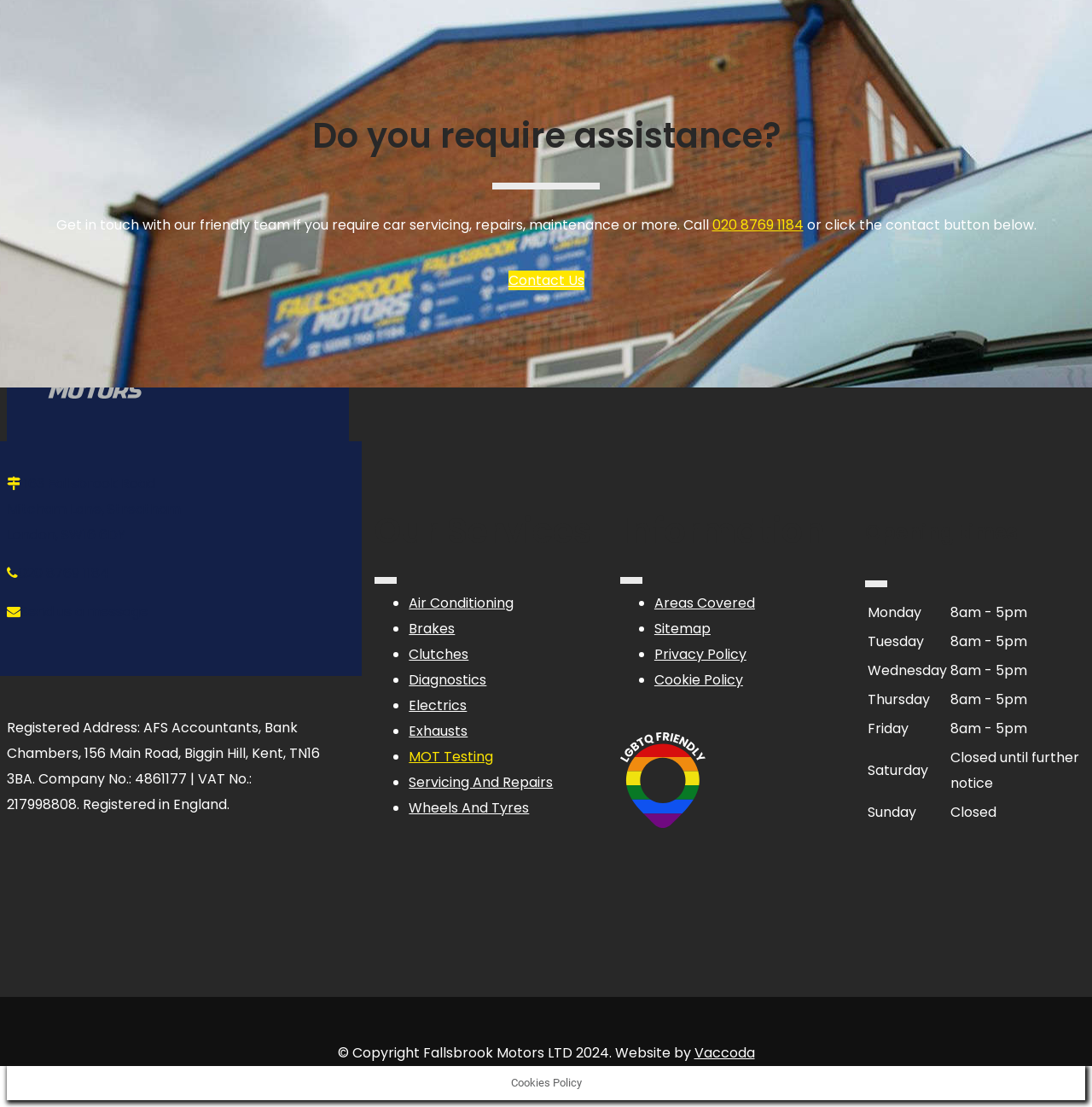Locate the bounding box coordinates of the clickable area needed to fulfill the instruction: "Check the opening times".

[0.793, 0.469, 0.994, 0.492]